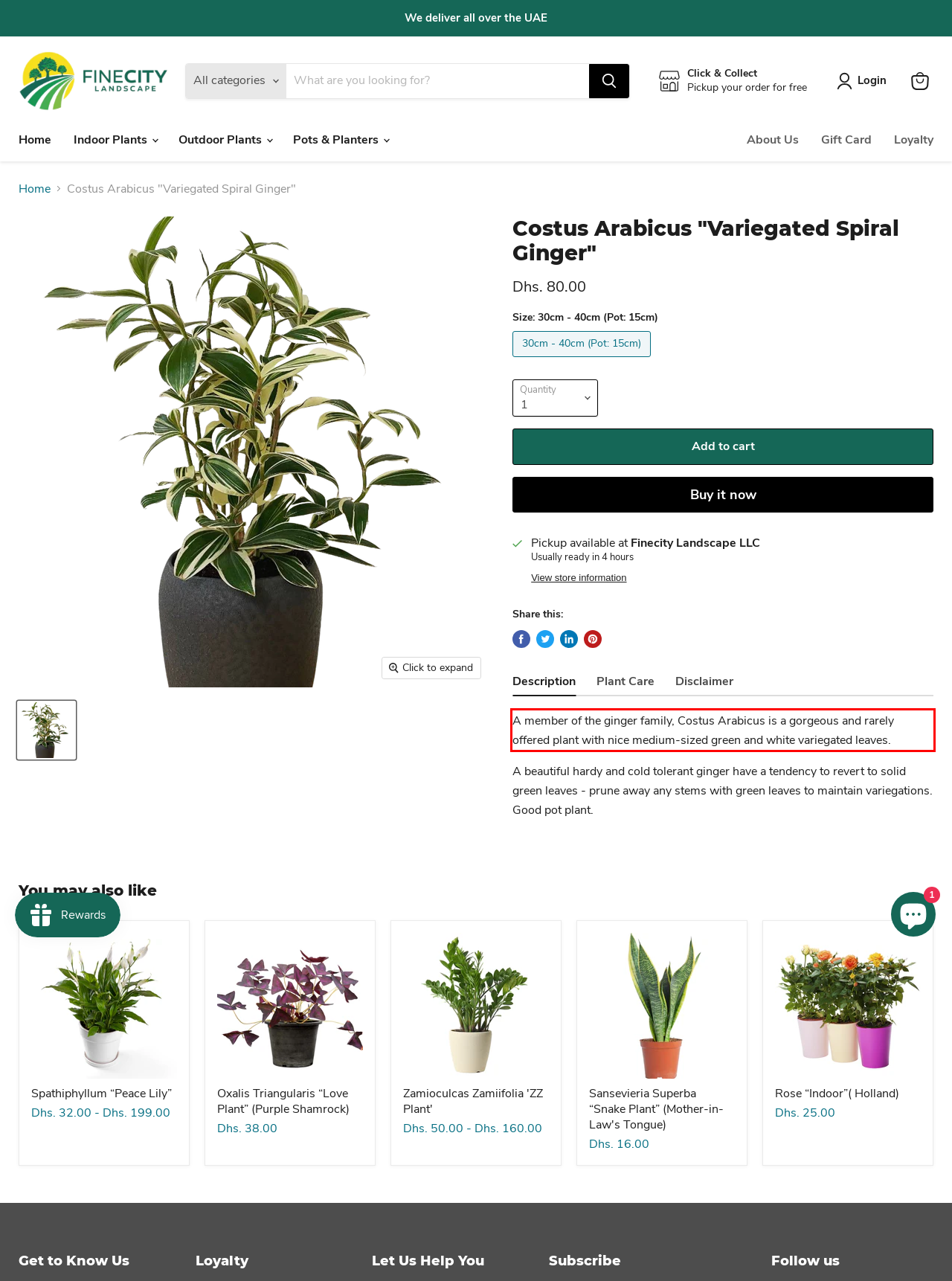Please extract the text content from the UI element enclosed by the red rectangle in the screenshot.

A member of the ginger family, Costus Arabicus is a gorgeous and rarely offered plant with nice medium-sized green and white variegated leaves.